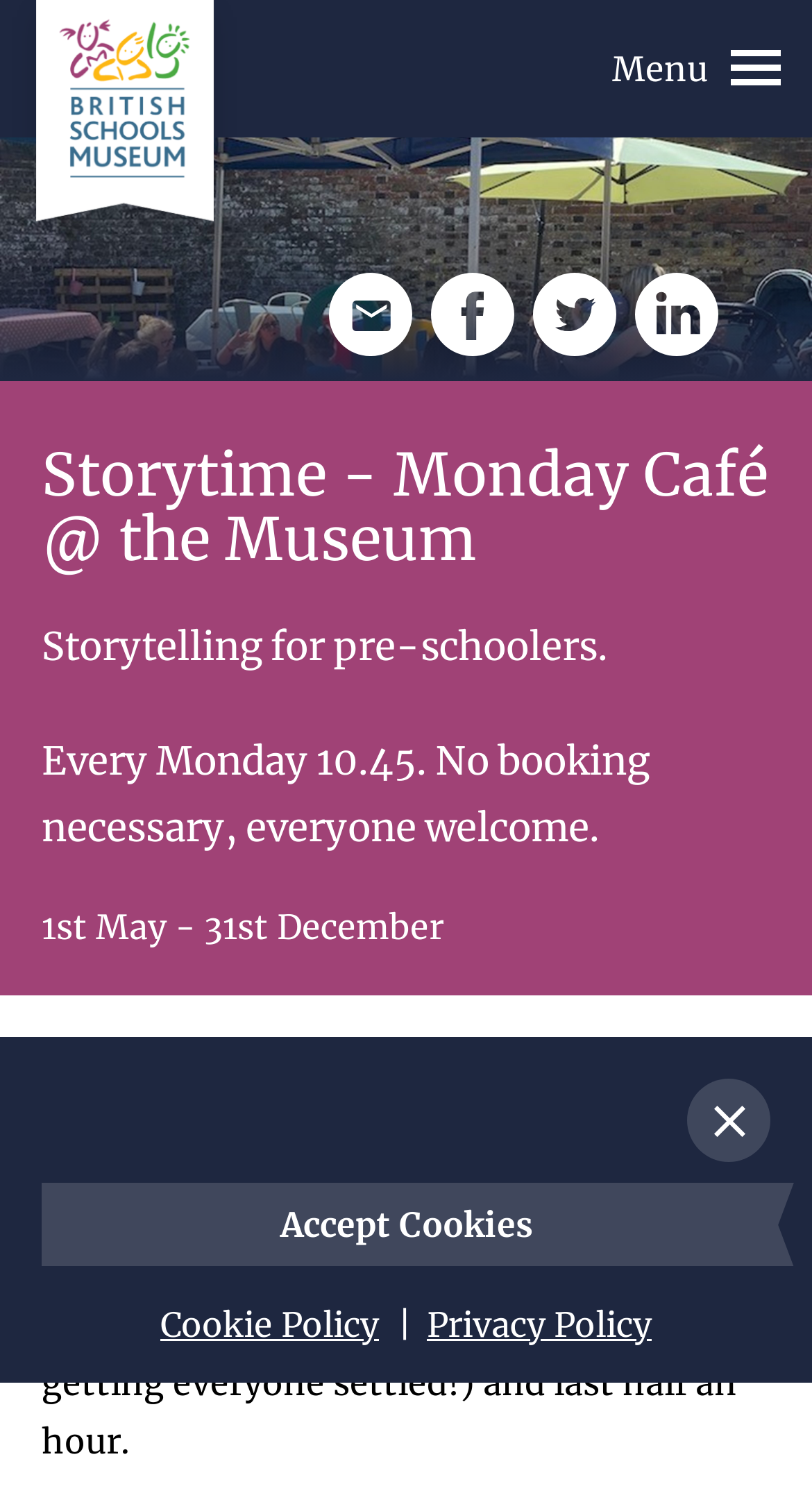Generate an in-depth caption that captures all aspects of the webpage.

The webpage is about the British Schools Museum, specifically promoting a storytelling event for pre-schoolers at the Café @ the Museum. 

At the top of the page, there is a header section with a logo of the British Schools Museum on the left and a menu link on the right. Below the header, there are several links to other pages, including "Fundraising", "Friends of the British Schools Museum", "Job Vacancies", and more. 

On the left side of the page, there is a section with a heading "Storytime - Monday Café @ the Museum" and a brief description of the event, stating that it is for pre-schoolers and takes place every Monday at 10:45 am. The event description is accompanied by a few lines of text detailing the schedule and duration of the session. 

Below the event description, there is a time element showing the dates of the event, from May 1st to December 31st. 

On the same section, there is a longer paragraph describing the event in more detail, mentioning that it includes storytelling, music, and puppets. Another paragraph below provides more information about the session's start time and duration. 

At the top right corner of the page, there are three links: "Dismiss message and accept cookies", "Accept Cookies", and "Cookie Policy". There is also a "Privacy Policy" link nearby. 

The page also features several social media links, including Email, Facebook, Twitter, and LinkedIn, which are placed horizontally near the top of the page.